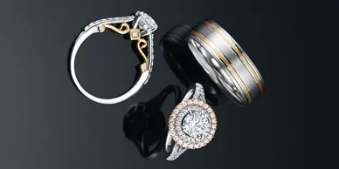Refer to the image and provide an in-depth answer to the question:
What type of metal is used in the modern wedding band?

The caption specifically mentions that the modern wedding band showcases a 'blend of sophisticated materials', which is referred to as 'multi-metal', indicating that the band is made of a combination of metals.